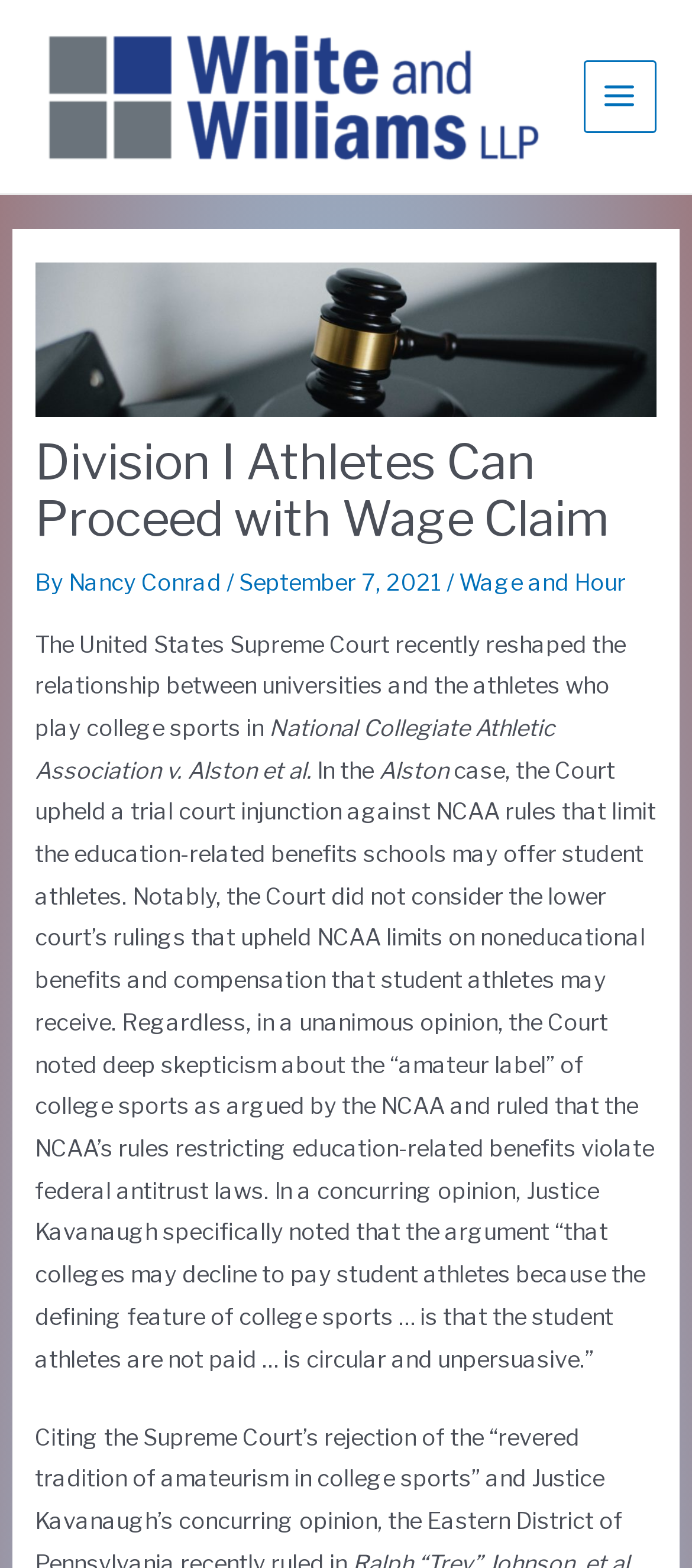Determine the bounding box for the described HTML element: "Menu". Ensure the coordinates are four float numbers between 0 and 1 in the format [left, top, right, bottom].

None